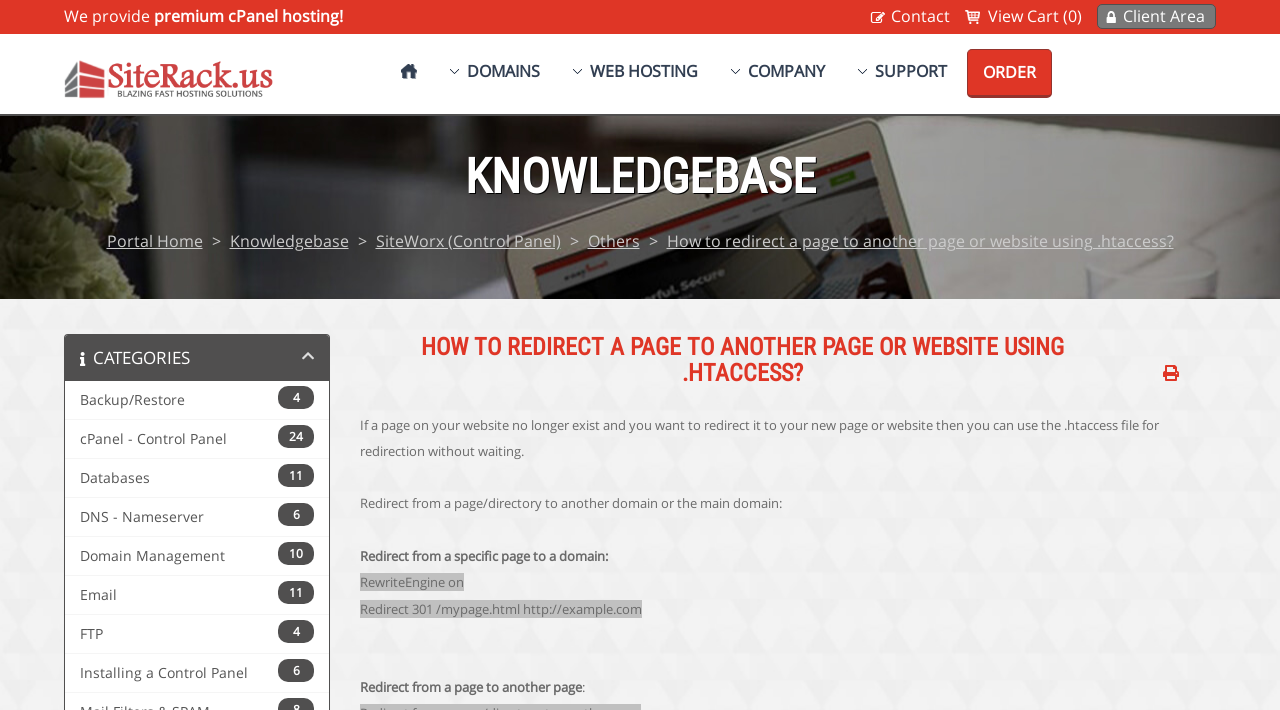Summarize the webpage with intricate details.

This webpage is a knowledgebase article on how to redirect a page to another page or website using .htaccess. At the top, there is a header section with the website's logo, a navigation menu, and a search bar. The navigation menu has links to "DOMAINS", "WEB HOSTING", "COMPANY", "SUPPORT", and "ORDER". Below the header, there is a secondary navigation menu with links to "Portal Home", "Knowledgebase", "SiteWorx (Control Panel)", and "Others".

The main content of the page is divided into two sections. On the left, there is a list of categories, including "Backup/Restore", "cPanel - Control Panel", "Databases", "DNS - Nameserver", "Domain Management", "Email", "FTP", and "Installing a Control Panel". Each category has a link to a related article.

On the right, there is the main article content, which provides a step-by-step guide on how to redirect a page to another page or website using .htaccess. The article starts with an introduction, explaining the purpose of the .htaccess file for redirection. It then provides several examples of redirecting from a page or directory to another domain or the main domain, including code snippets and explanations.

Throughout the article, there are several static text elements, including headings, paragraphs, and code blocks. The article is well-structured and easy to follow, with clear headings and concise text.